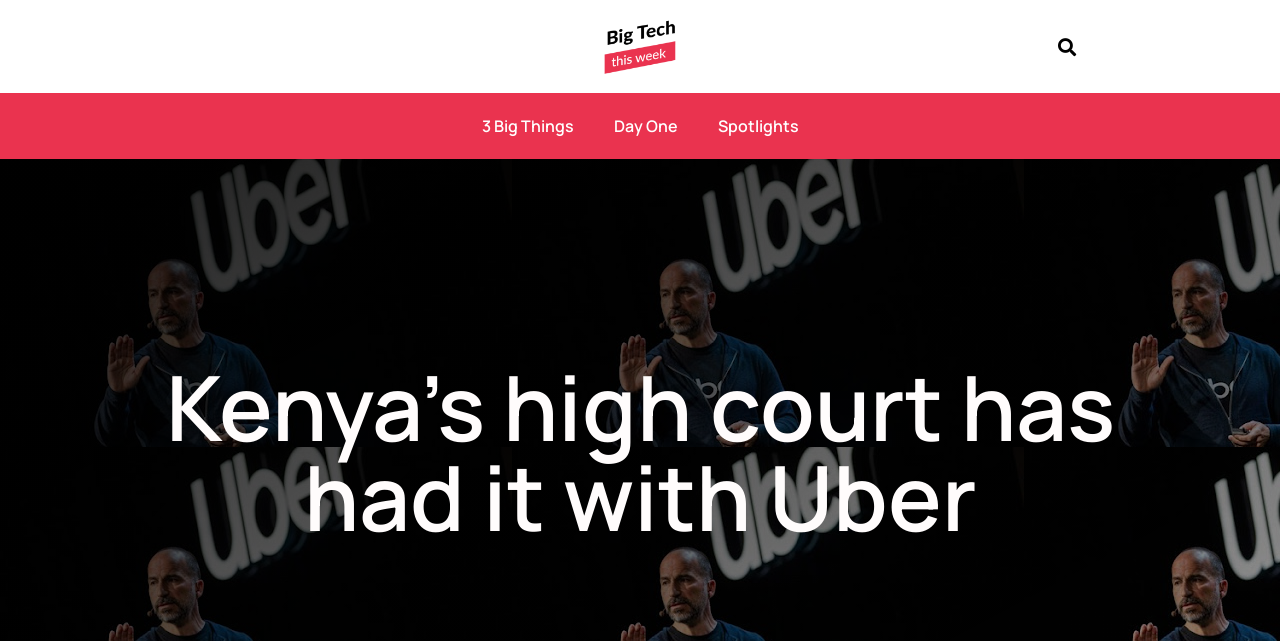Articulate a detailed summary of the webpage's content and design.

The webpage appears to be a news article or blog post with a focus on technology. The main title, "Kenya's high court has had it with Uber - Big Tech This Week", is prominently displayed at the top of the page. 

Below the title, there is a navigation section with three links: "3 Big Things", "Day One", and "Spotlights", which are positioned horizontally next to each other. 

On the top-right corner of the page, there is a search bar with a "Search" button. 

The main content of the article starts with a heading, "Kenya’s high court has had it with Uber", which takes up a significant portion of the page. 

There is also a link at the top of the page, but its purpose is unclear without more context.